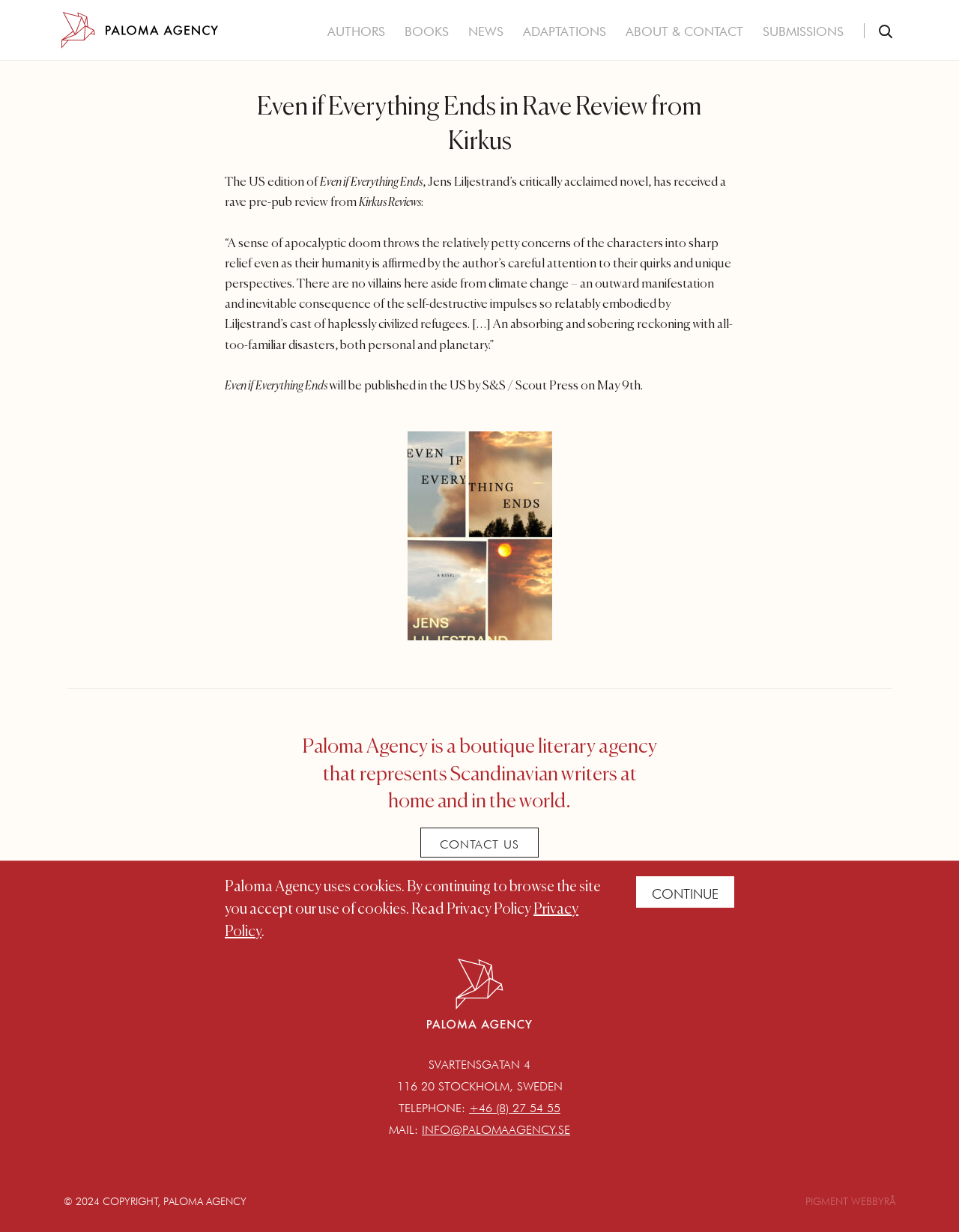Locate the coordinates of the bounding box for the clickable region that fulfills this instruction: "Click the Paloma logo".

[0.064, 0.01, 0.227, 0.04]